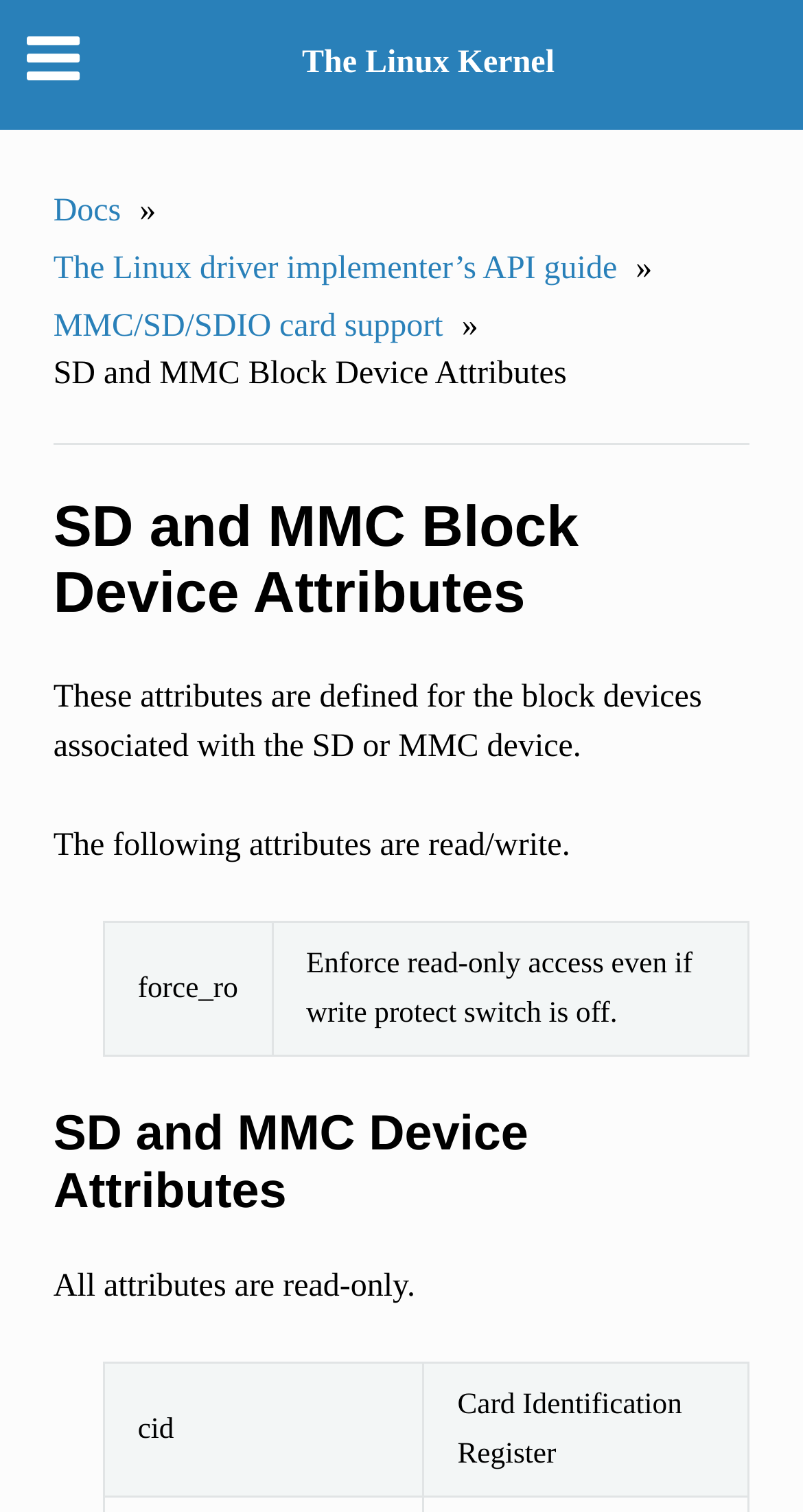Please determine the bounding box coordinates for the UI element described as: "The Linux Kernel".

[0.376, 0.031, 0.691, 0.054]